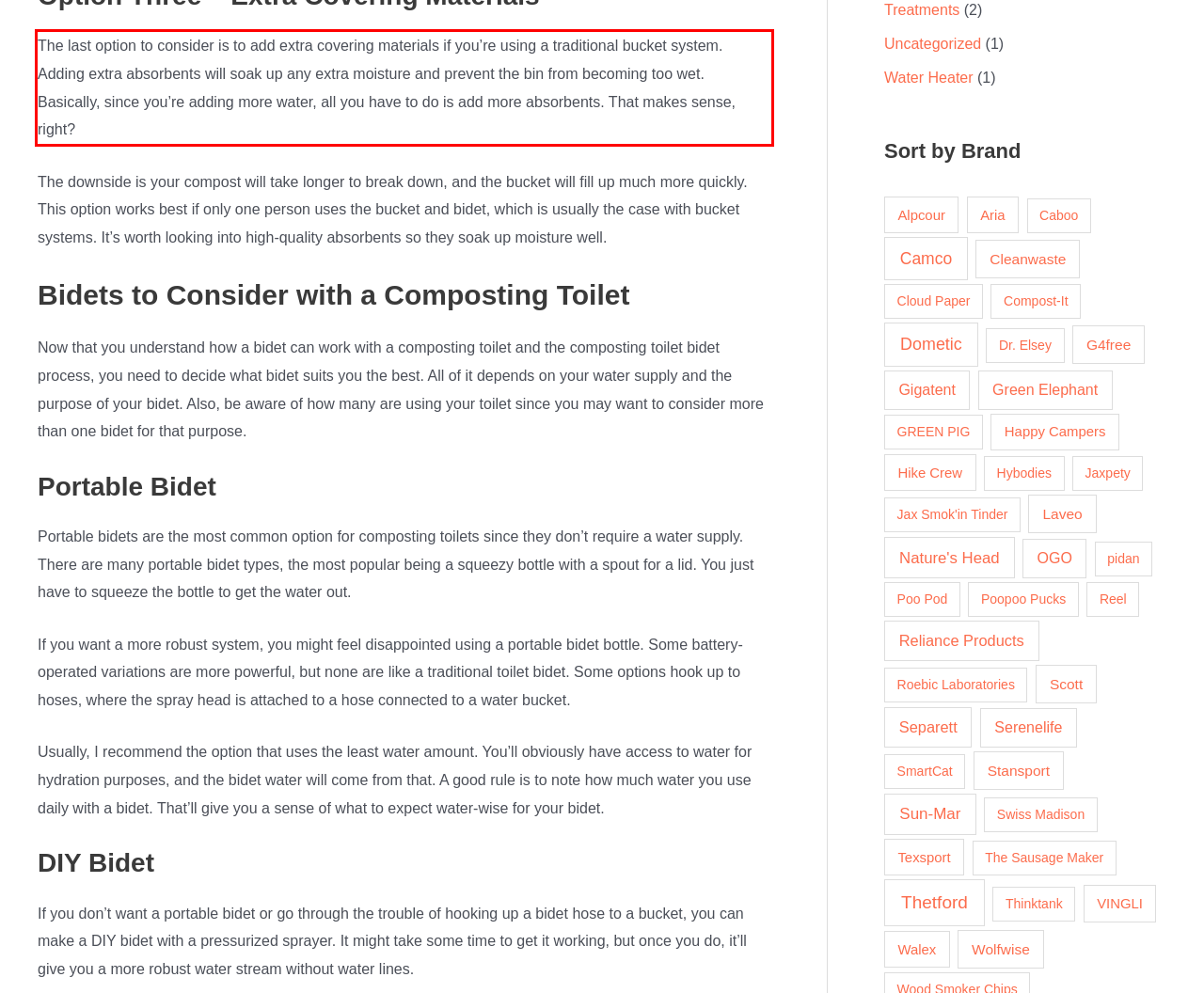By examining the provided screenshot of a webpage, recognize the text within the red bounding box and generate its text content.

The last option to consider is to add extra covering materials if you’re using a traditional bucket system. Adding extra absorbents will soak up any extra moisture and prevent the bin from becoming too wet. Basically, since you’re adding more water, all you have to do is add more absorbents. That makes sense, right?